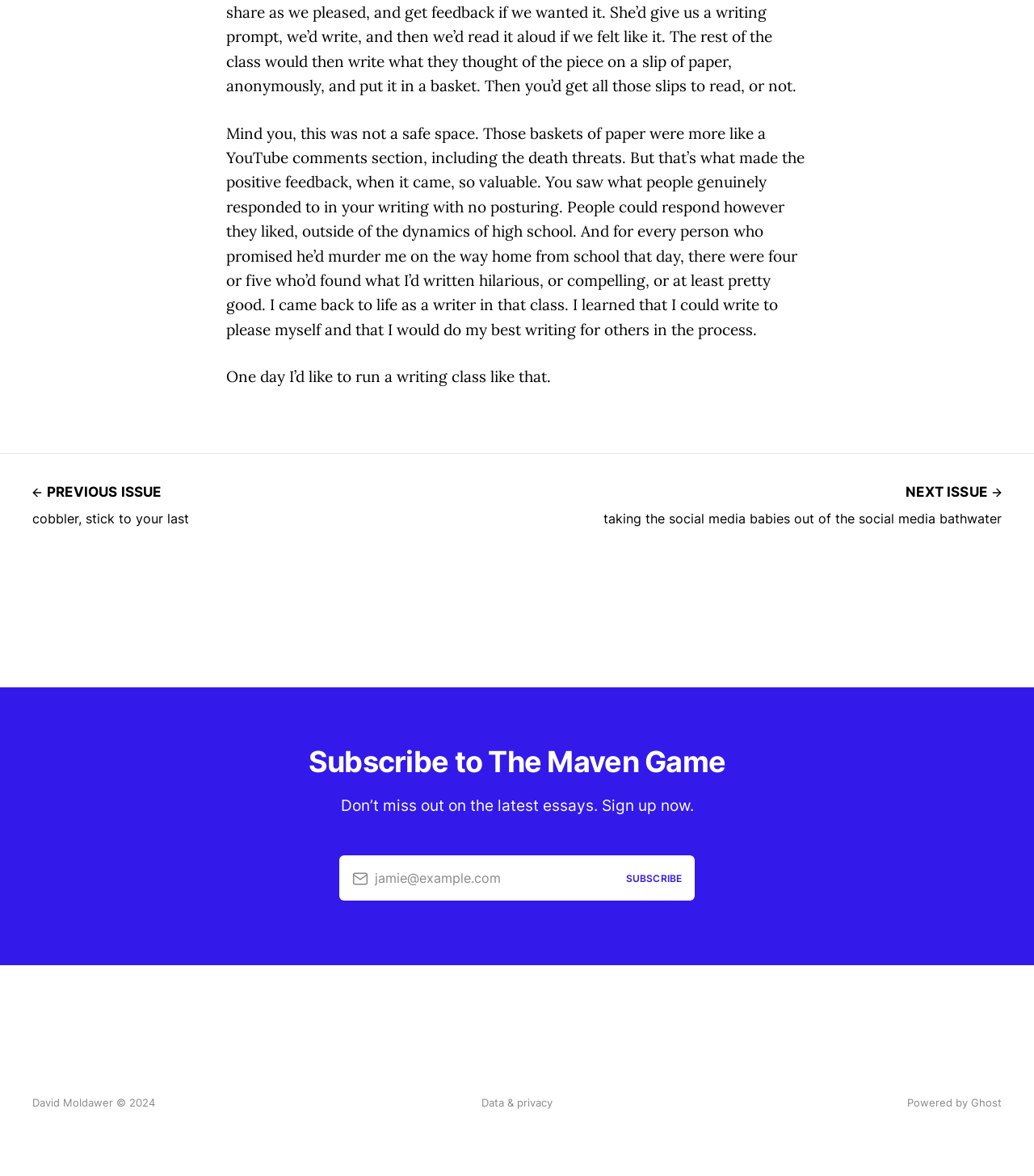What is the theme of the previous issue?
Look at the screenshot and respond with one word or a short phrase.

Cobbler, stick to your last